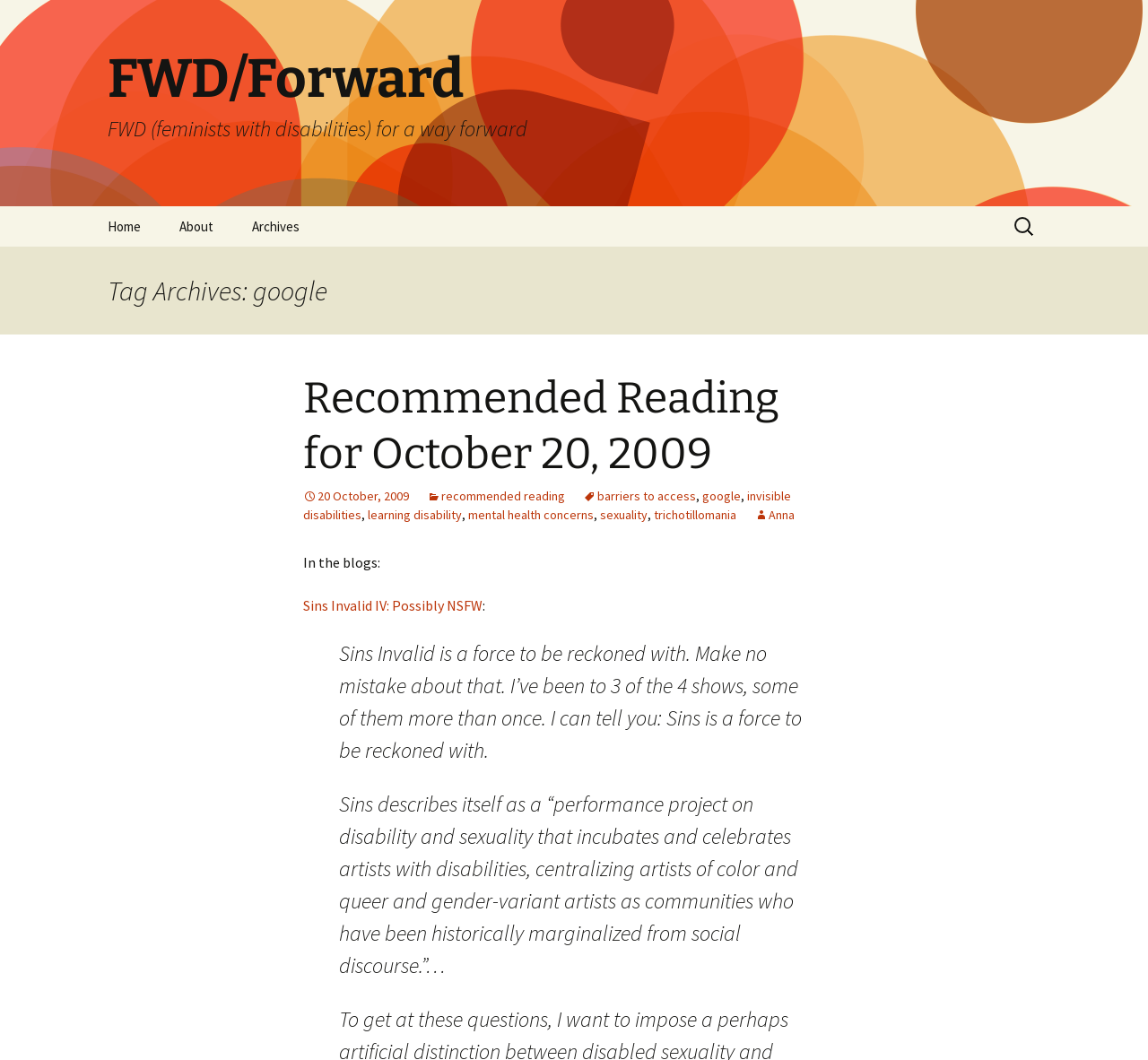Please analyze the image and give a detailed answer to the question:
What is the topic of the recommended reading?

The recommended reading section is located in the middle of the webpage, and it contains links to various articles. The topics of these articles can be inferred from the text, which includes keywords such as 'disability', 'sexuality', 'learning disability', and 'mental health concerns'.